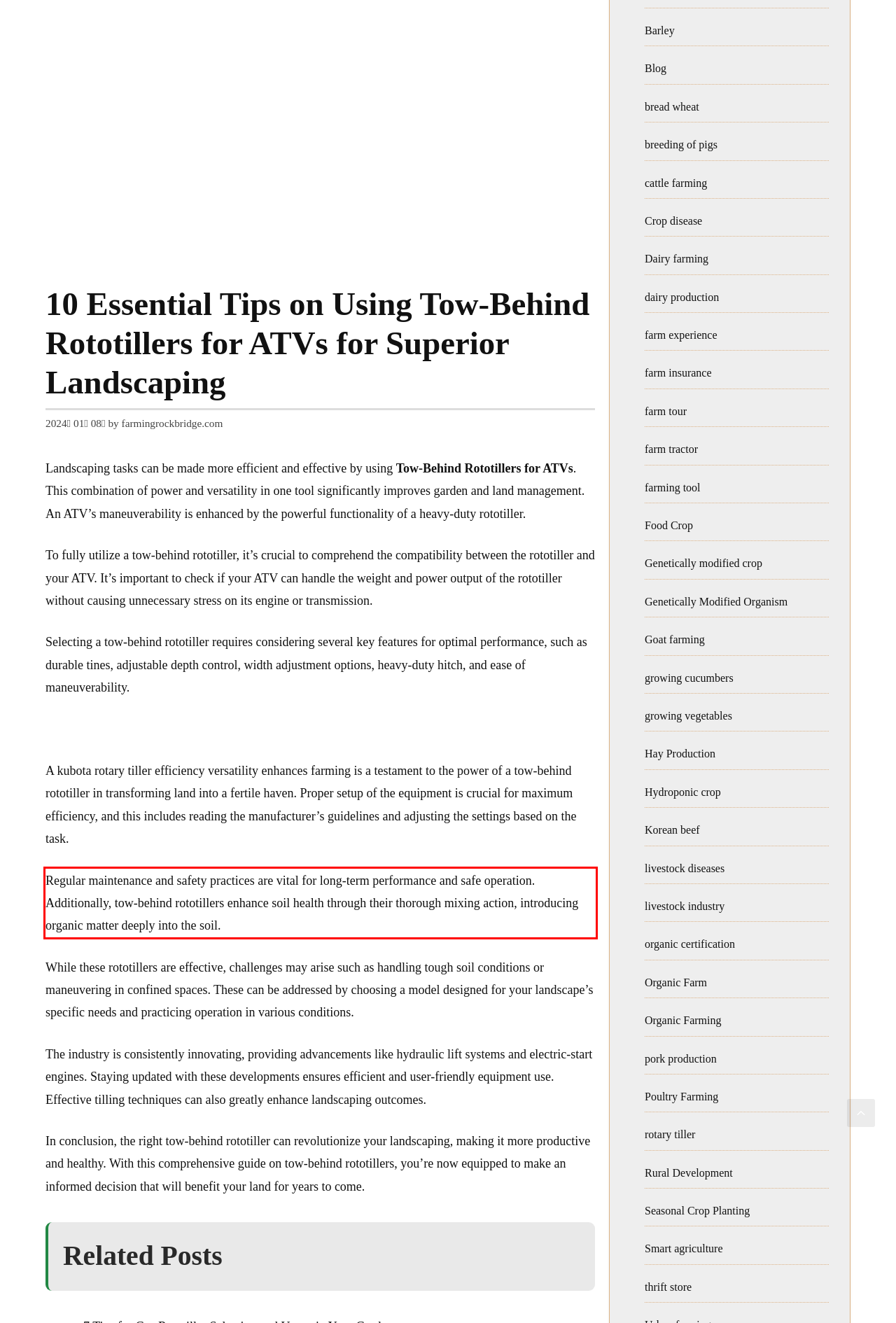You are provided with a webpage screenshot that includes a red rectangle bounding box. Extract the text content from within the bounding box using OCR.

Regular maintenance and safety practices are vital for long-term performance and safe operation. Additionally, tow-behind rototillers enhance soil health through their thorough mixing action, introducing organic matter deeply into the soil.